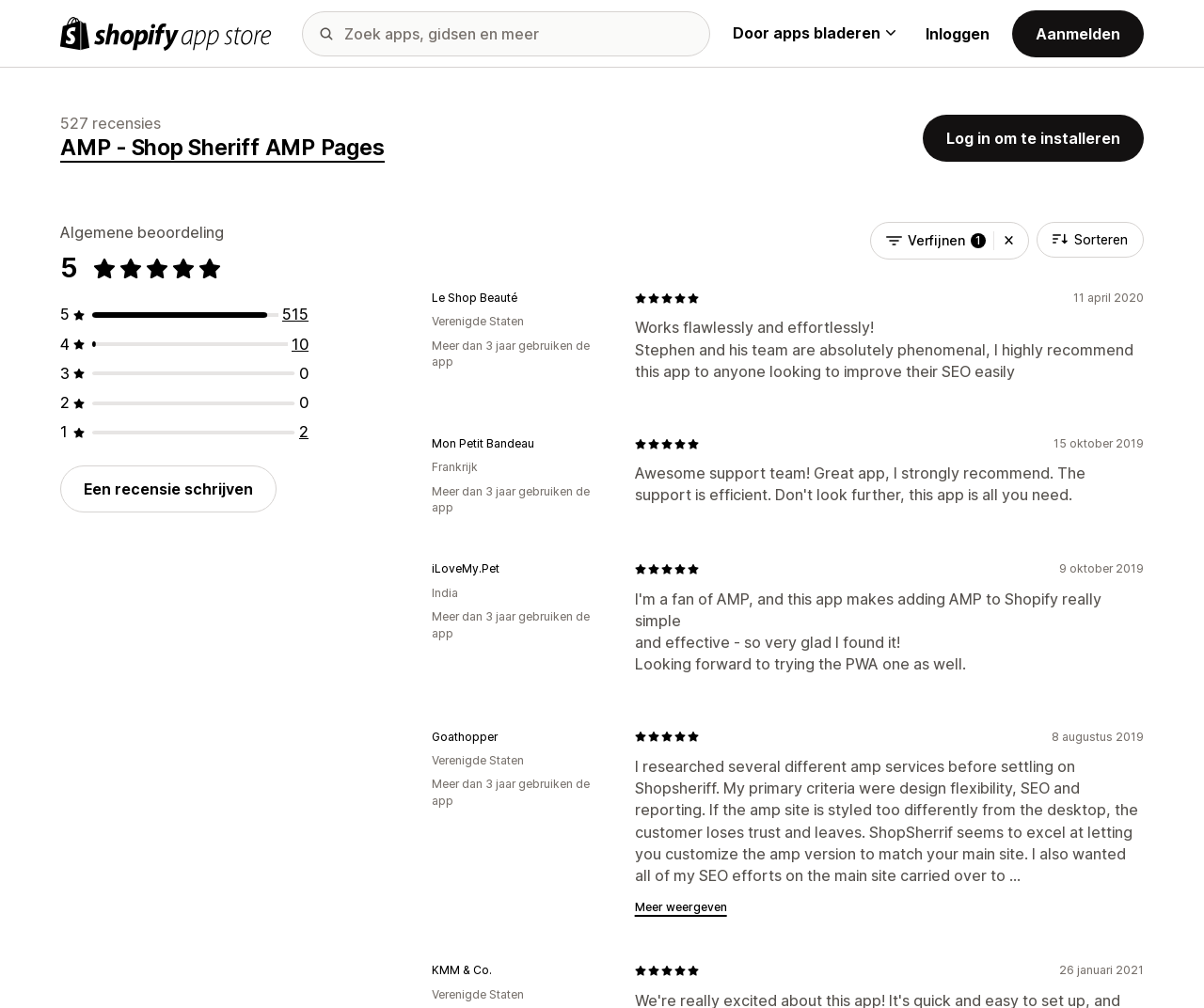Can you determine the main header of this webpage?

AMP ‑ Shop Sheriff AMP Pages
527 recensies